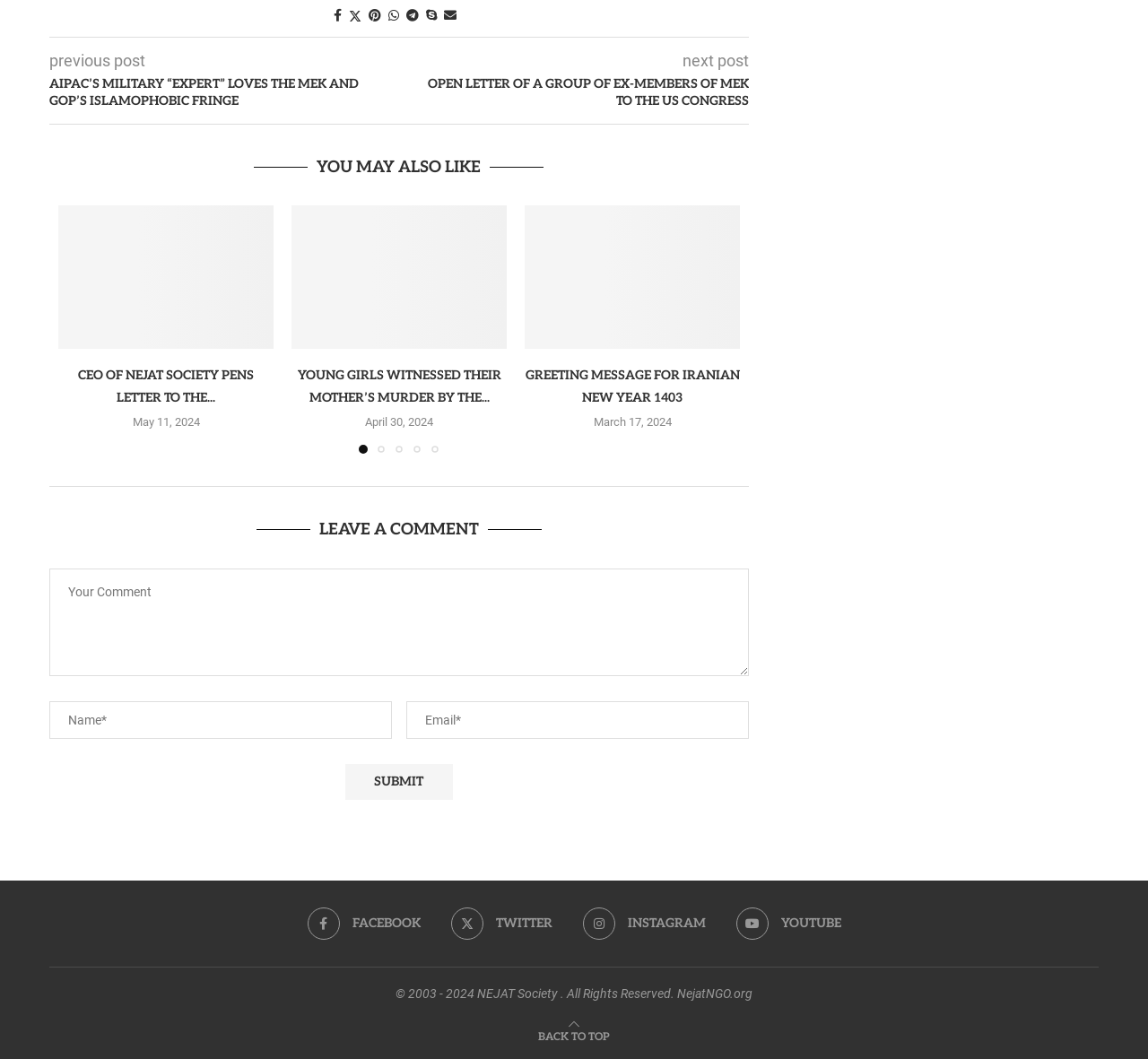Provide a short, one-word or phrase answer to the question below:
How many social media platforms are linked at the bottom of the webpage?

4